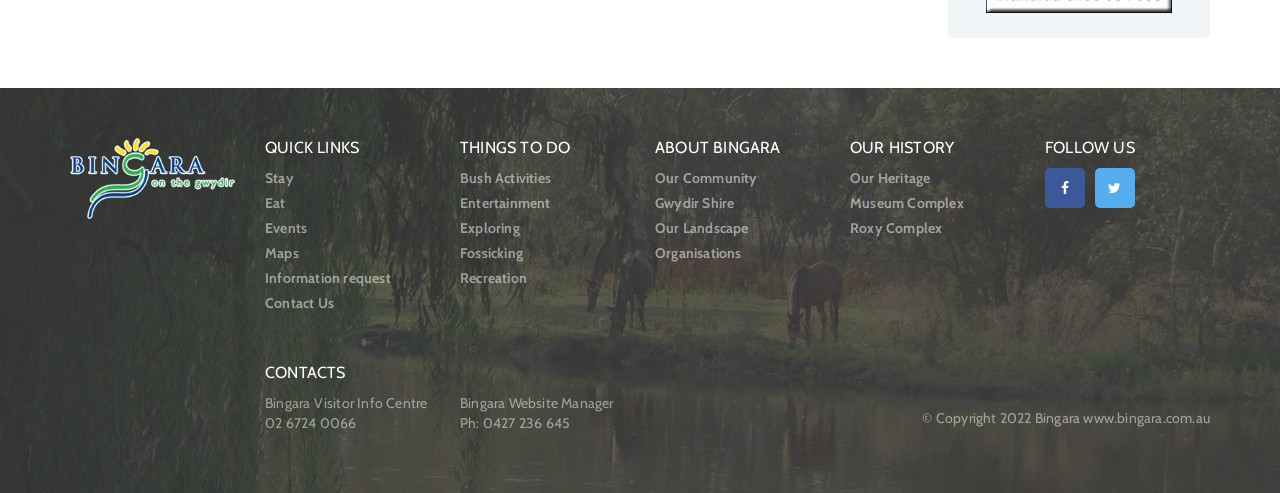Give a one-word or one-phrase response to the question: 
What is the last link in the THINGS TO DO category?

Recreation